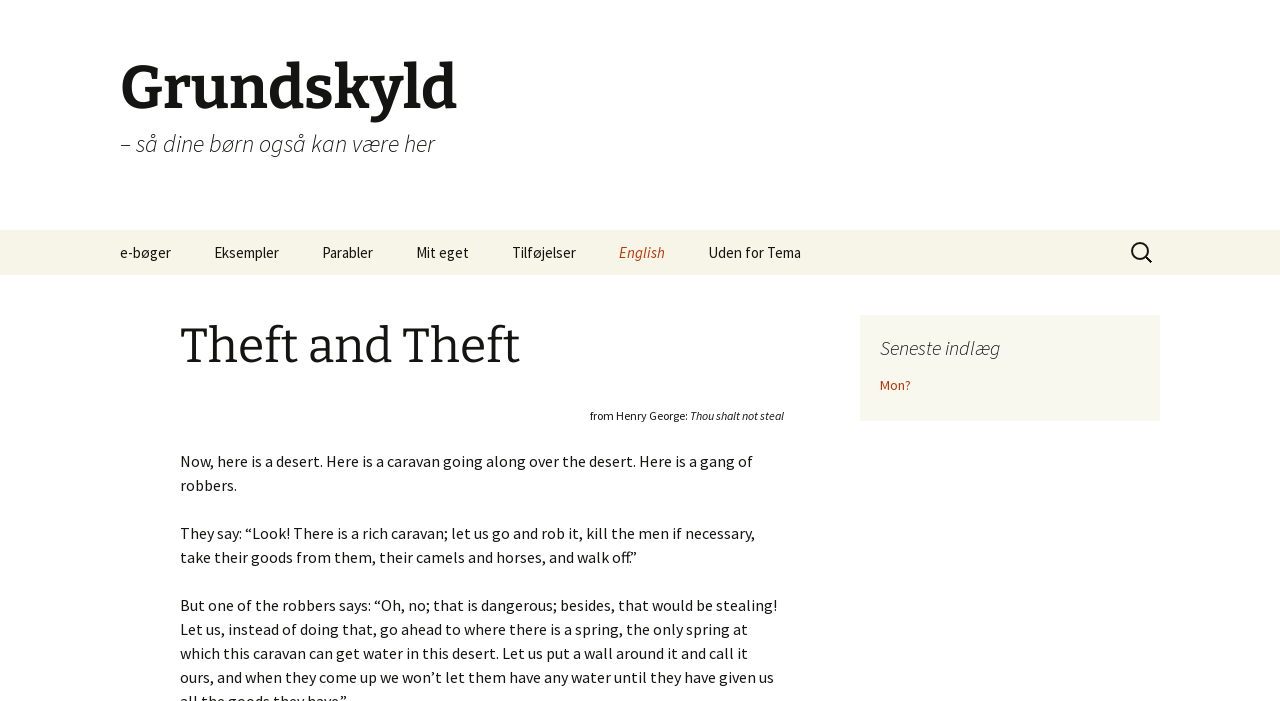Please specify the bounding box coordinates of the region to click in order to perform the following instruction: "Click on the link 'Grundskyld – så dine børn også kan være her'".

[0.078, 0.0, 0.922, 0.328]